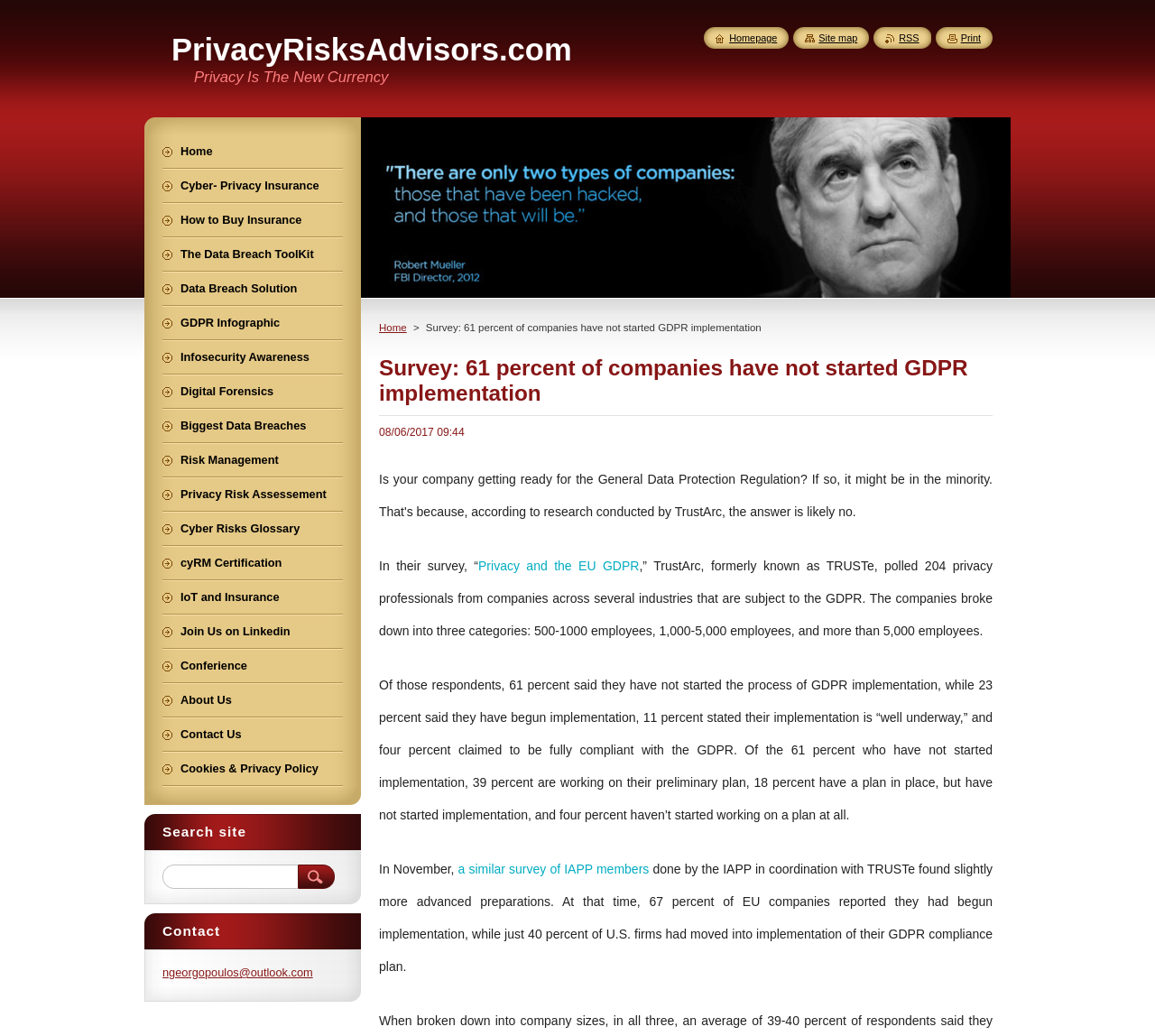Respond to the question below with a single word or phrase: What is the category of companies with more than 5000 employees?

More than 5000 employees